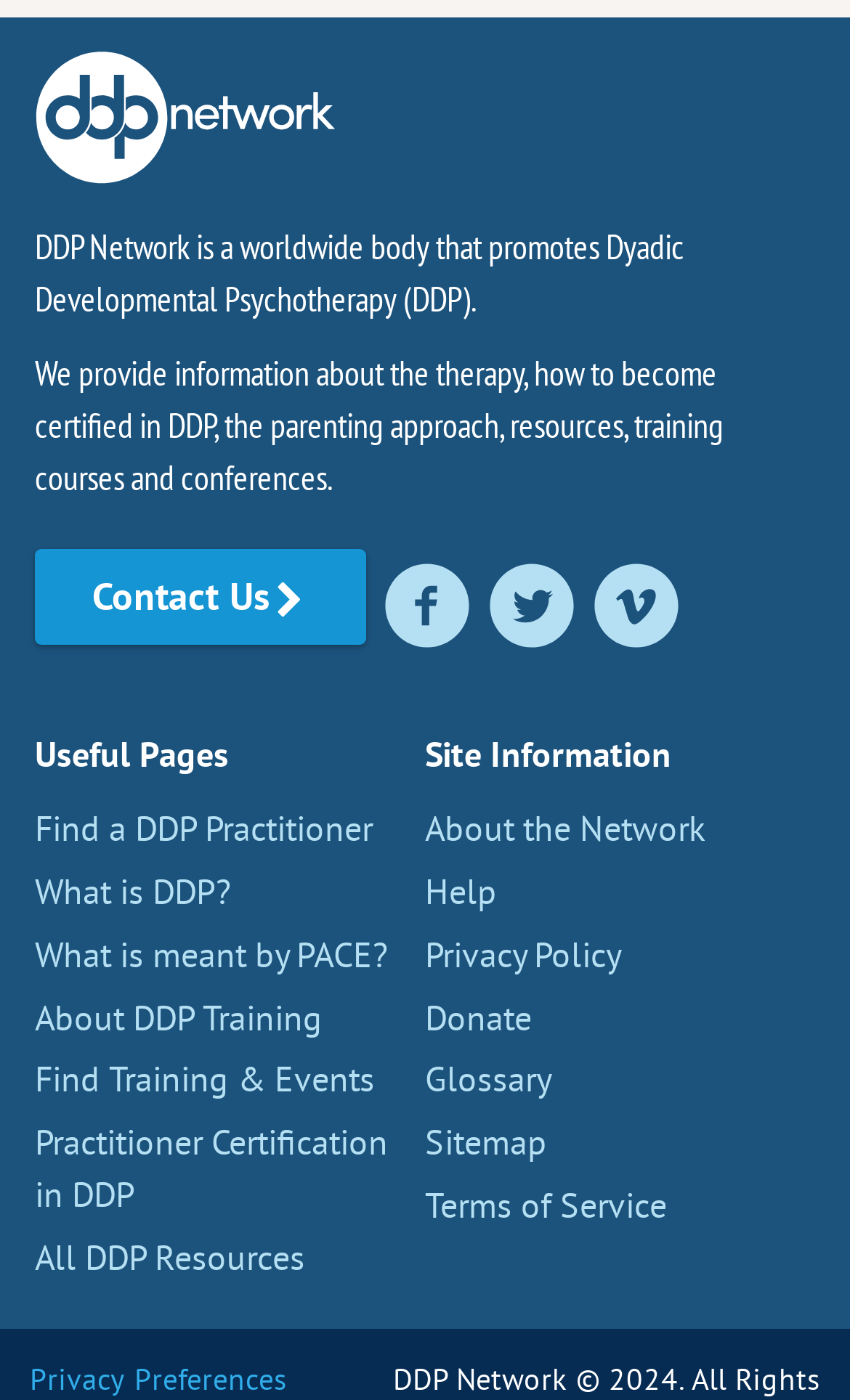Please specify the bounding box coordinates for the clickable region that will help you carry out the instruction: "View the author's LinkedIn profile".

None